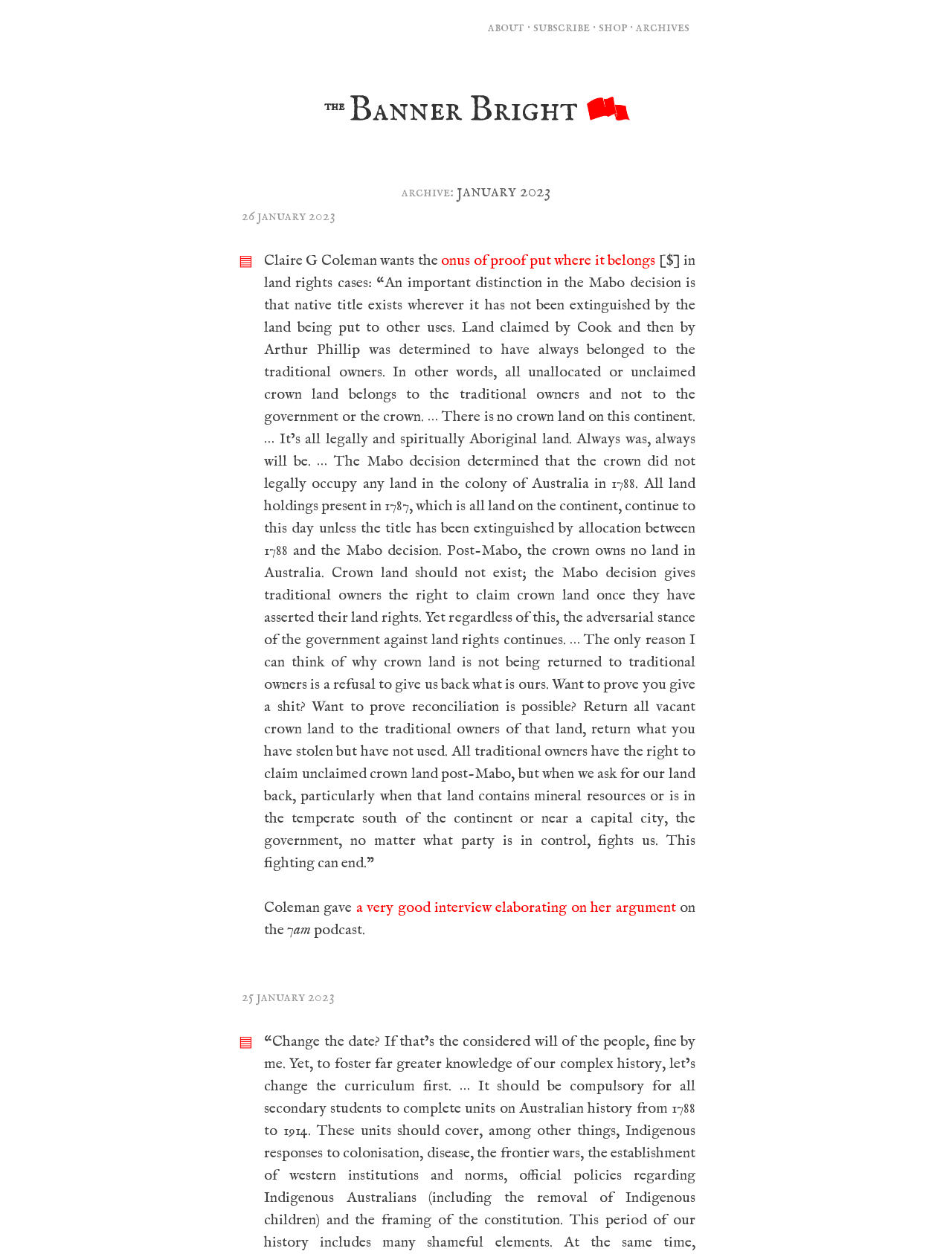Indicate the bounding box coordinates of the clickable region to achieve the following instruction: "read the article about land rights cases."

[0.277, 0.2, 0.73, 0.696]